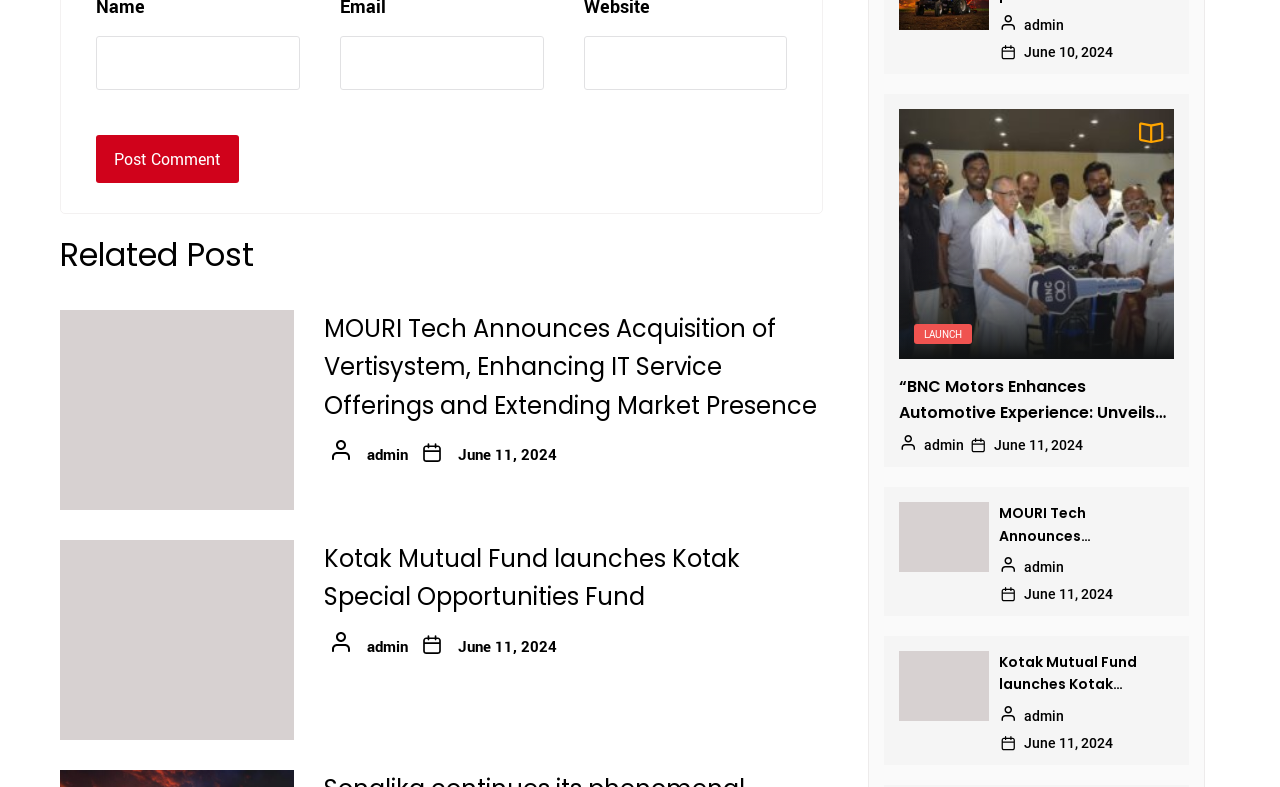Please give a concise answer to this question using a single word or phrase: 
What is the date of the post by 'admin'?

June 11, 2024